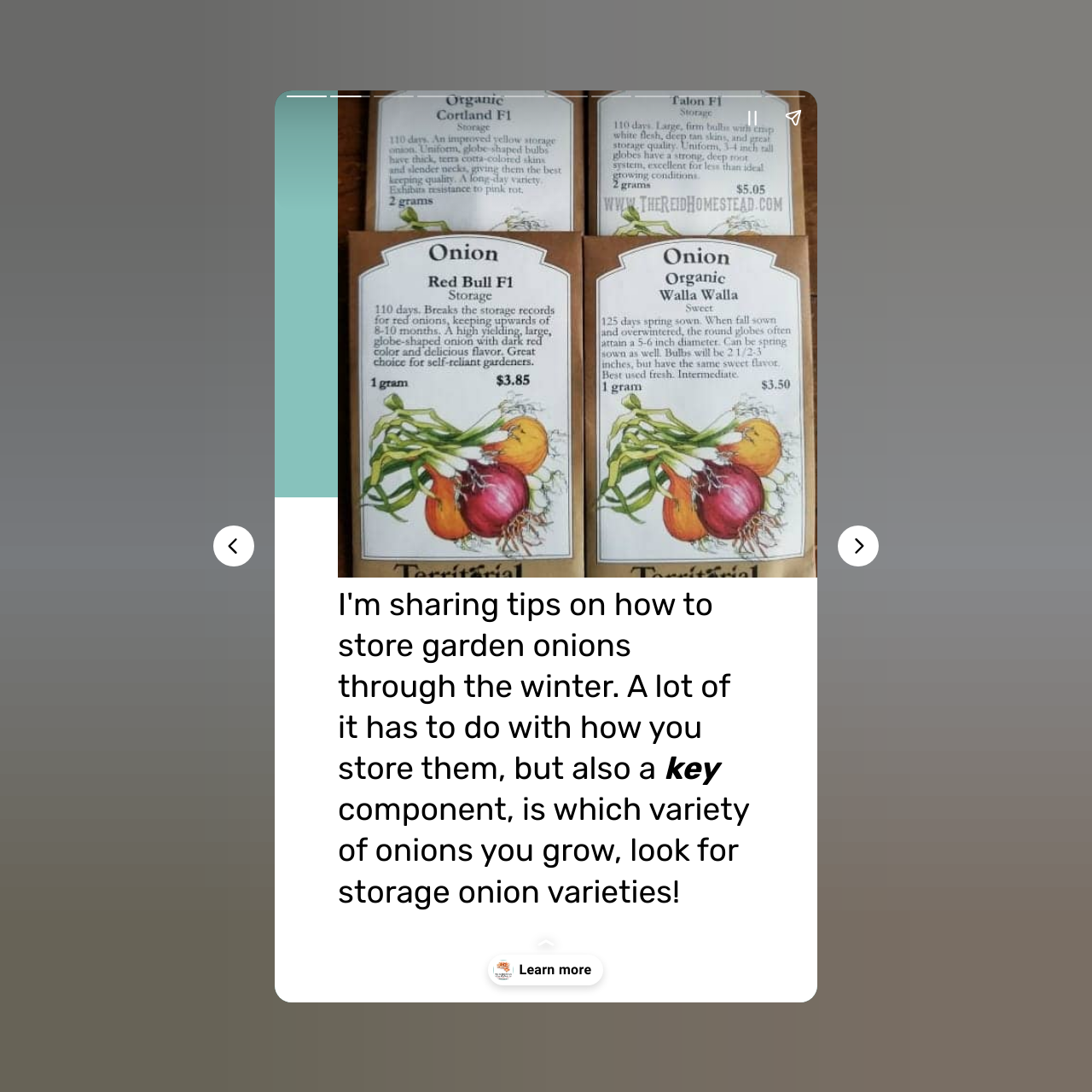Please find and give the text of the main heading on the webpage.

How to Store Onions for use All Winter